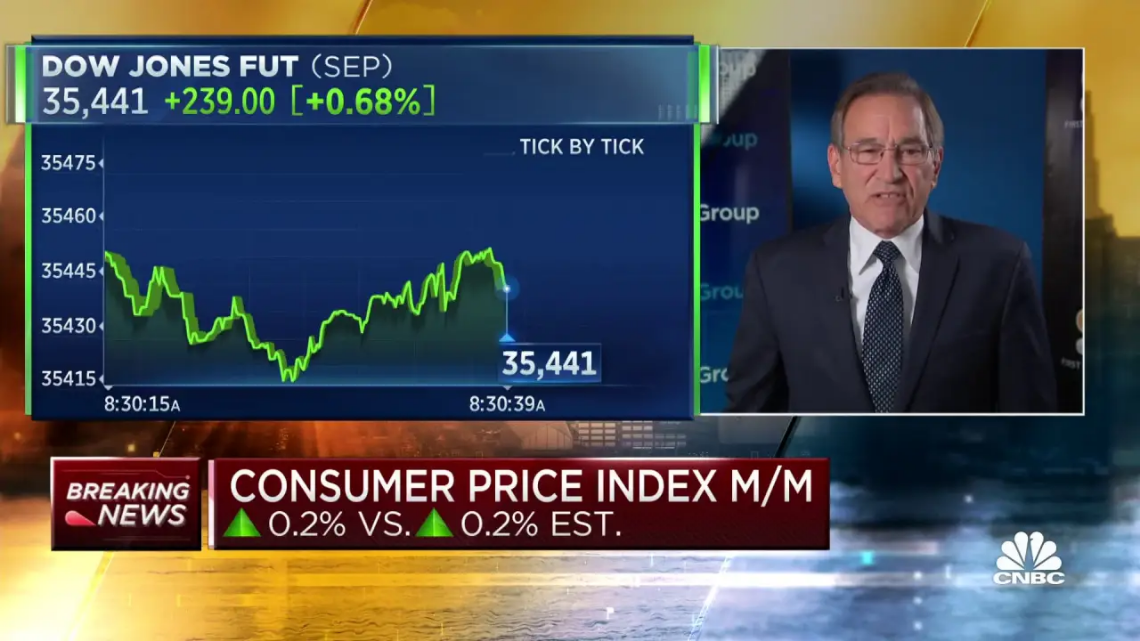Provide your answer to the question using just one word or phrase: What is the month-over-month change in the Consumer Price Index (CPI)?

0.2%